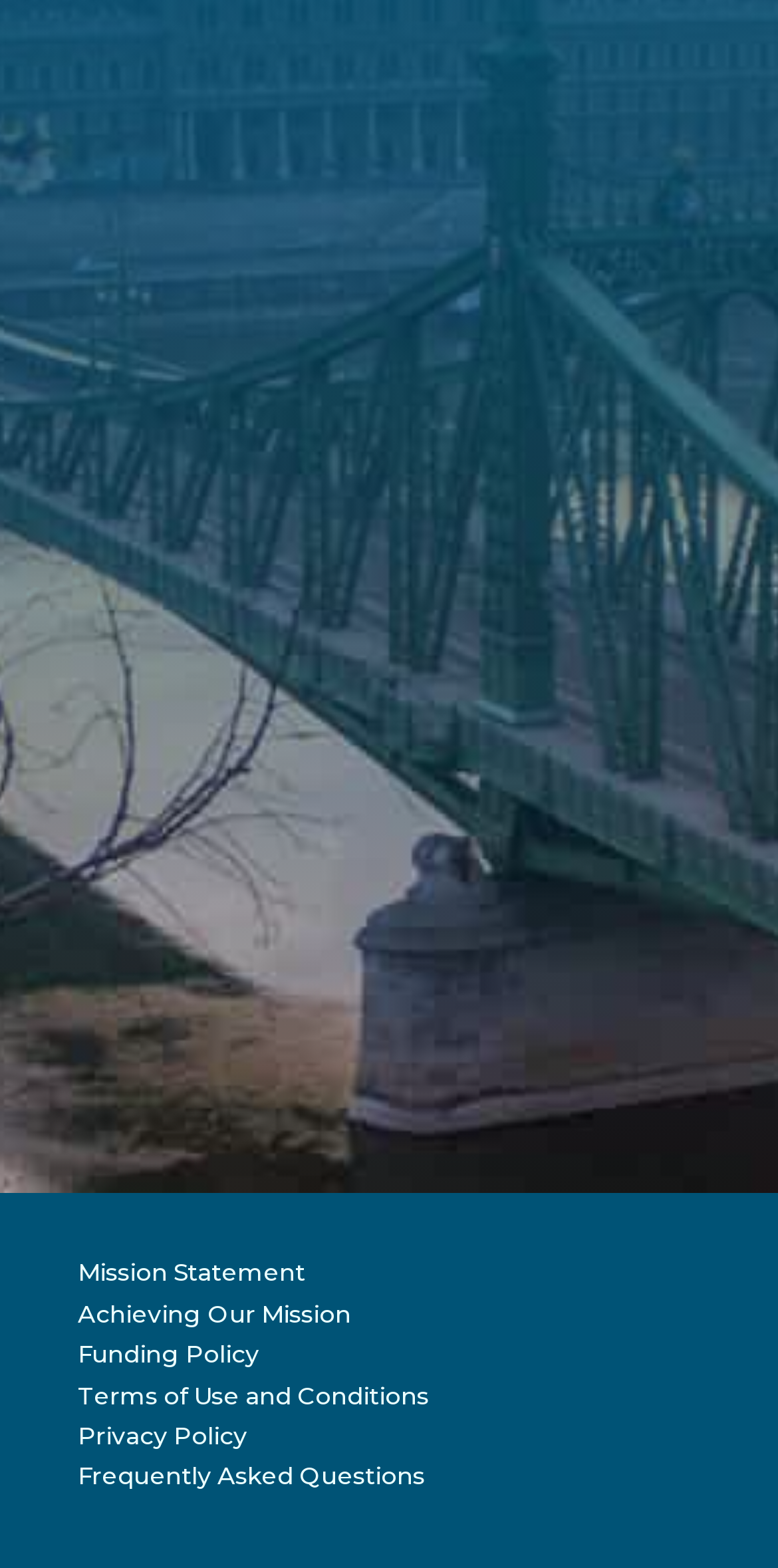Provide a brief response to the question below using one word or phrase:
What is the first link in the bottom section?

Mission Statement